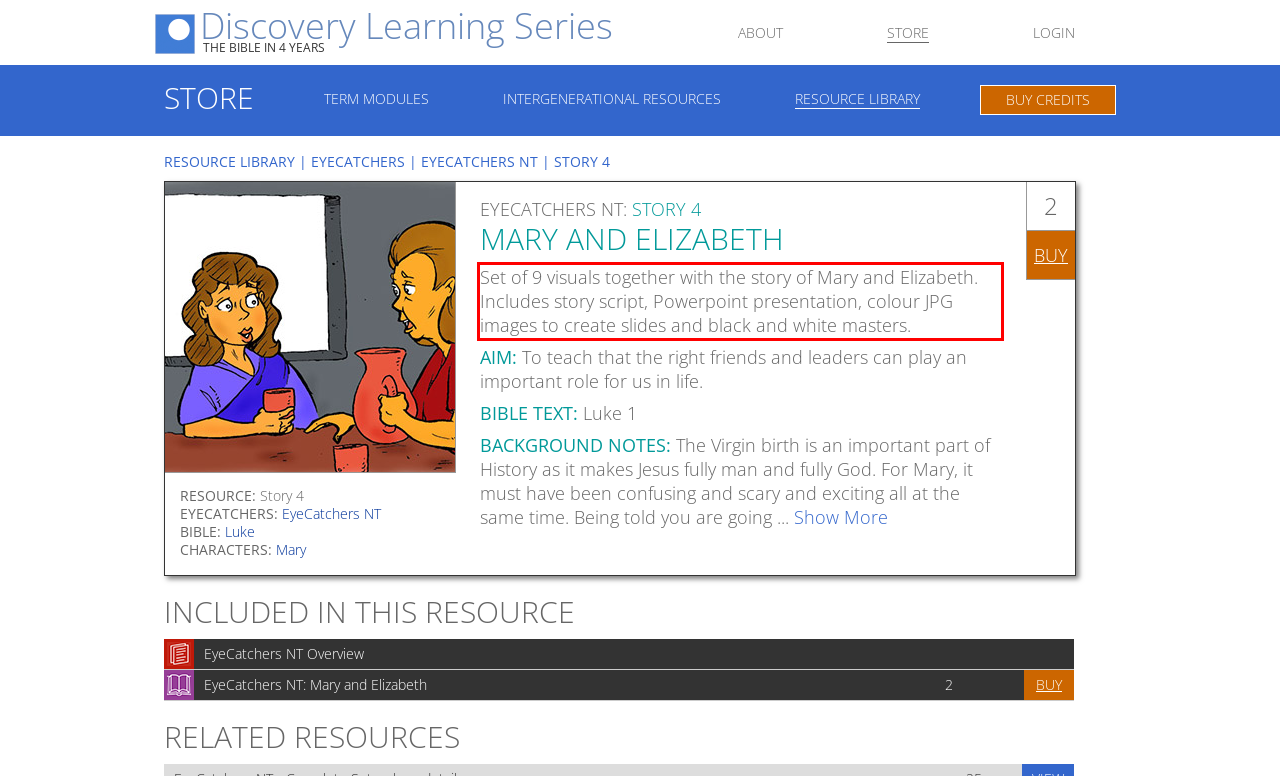You are provided with a screenshot of a webpage containing a red bounding box. Please extract the text enclosed by this red bounding box.

Set of 9 visuals together with the story of Mary and Elizabeth. Includes story script, Powerpoint presentation, colour JPG images to create slides and black and white masters.